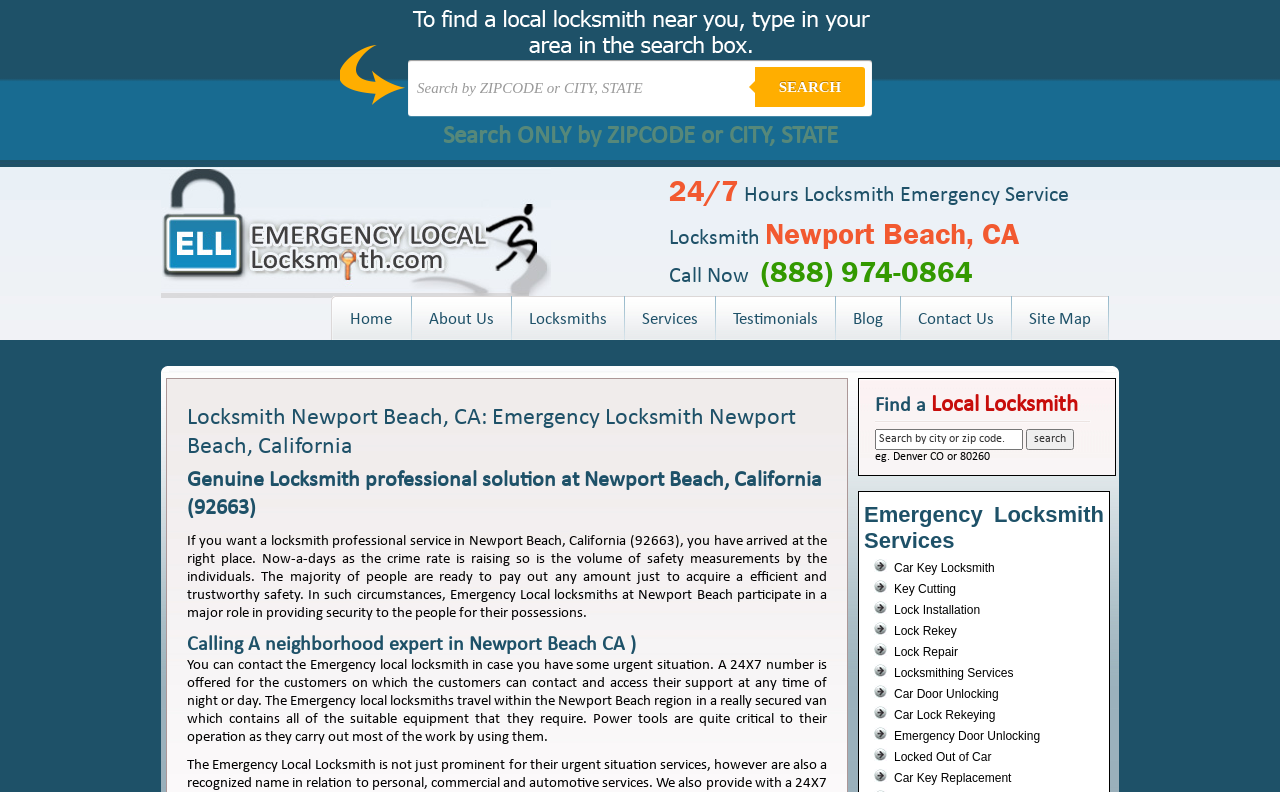Provide a thorough description of this webpage.

This webpage is about Locksmith Newport Beach CA, a 24-hour mobile locksmith service. At the top, there is a search bar where users can search by ZIP code or city and state. Below the search bar, there is a heading that reads "Locksmith Newport Beach, CA: Emergency Locksmith Newport Beach, California". 

To the left of the search bar, there is an image with a link to "Emergency Local Locksmith". Below this image, there are several links to different pages, including "Home", "About Us", "Locksmiths", "Services", "Testimonials", "Blog", "Contact Us", and "Site Map". 

On the right side of the page, there is a section with a heading "24/7 Hours Locksmith Emergency Service" and a call-to-action button "Call Now" with a phone number. Below this section, there is a paragraph of text describing the importance of locksmith services in Newport Beach, California.

Further down the page, there is a section with a heading "Find a Local Locksmith" and a search bar where users can search by city or zip code. Below this search bar, there is a list of emergency locksmith services, including "Car Key Locksmith", "Key Cutting", "Lock Installation", "Lock Rekey", "Lock Repair", "Locksmithing Services", "Car Door Unlocking", "Car Lock Rekeying", "Emergency Door Unlocking", "Locked Out of Car", and "Car Key Replacement".